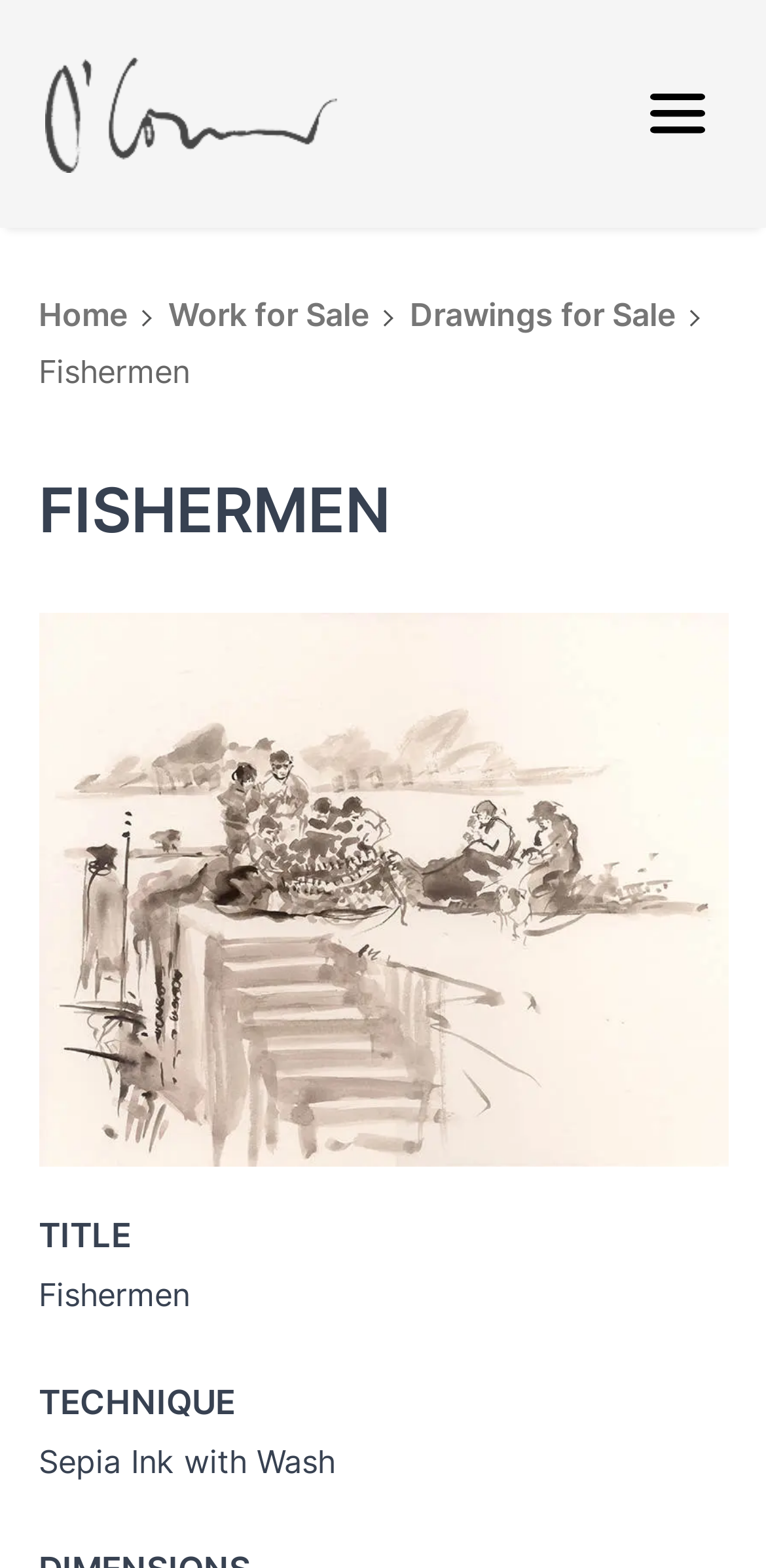How many navigation links are there?
Please interpret the details in the image and answer the question thoroughly.

There are three navigation links at the top of the webpage: 'Home', 'Work for Sale', and 'Drawings for Sale'. These links are likely to navigate to different sections of the artist's website.